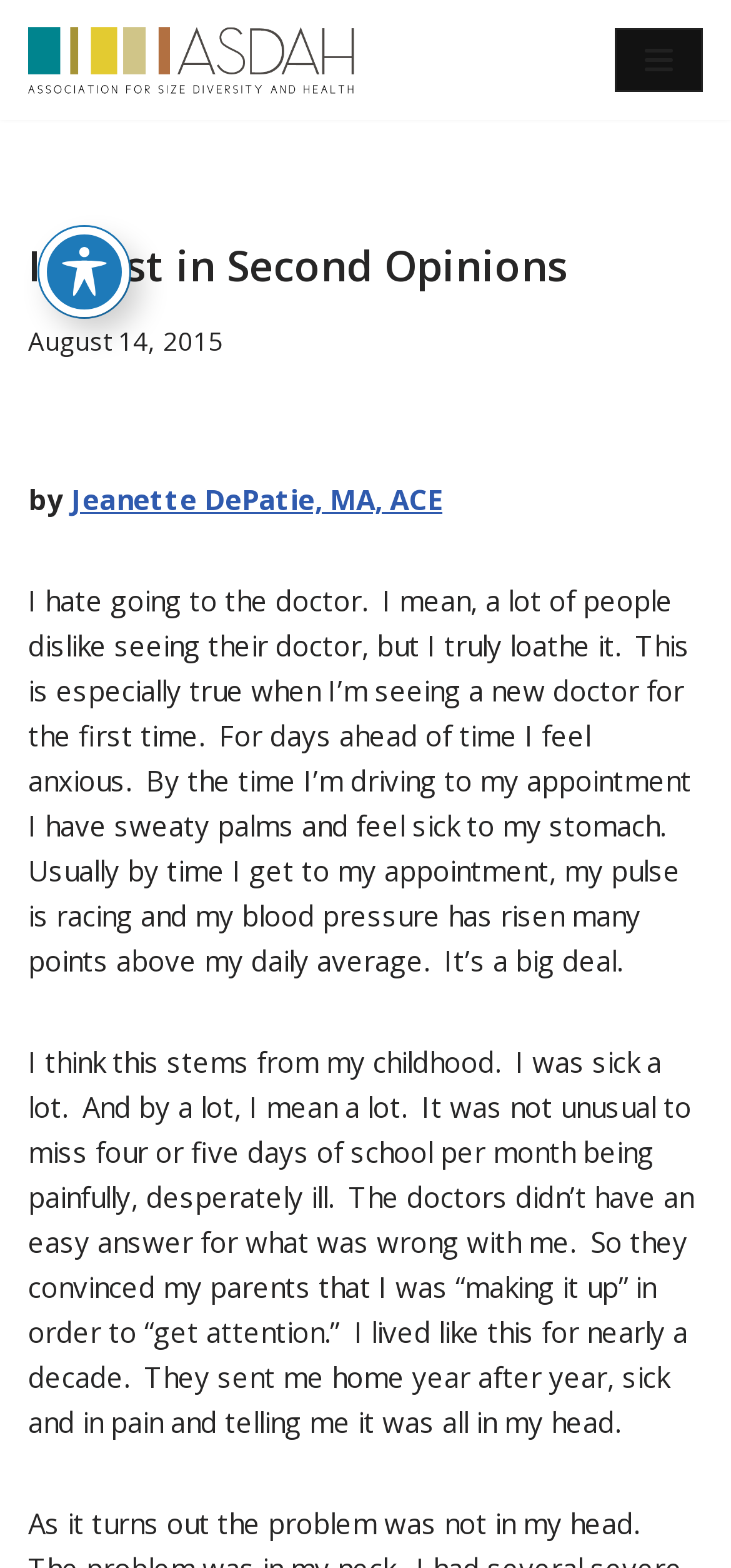What was the author told by doctors during their childhood?
Please provide a single word or phrase as your answer based on the screenshot.

It was all in my head